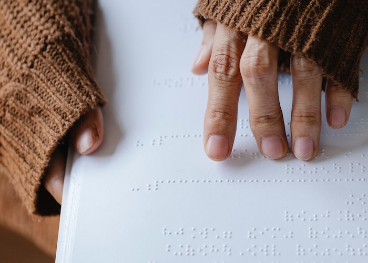Respond with a single word or short phrase to the following question: 
What is the purpose of Braille in the image?

To provide vital information